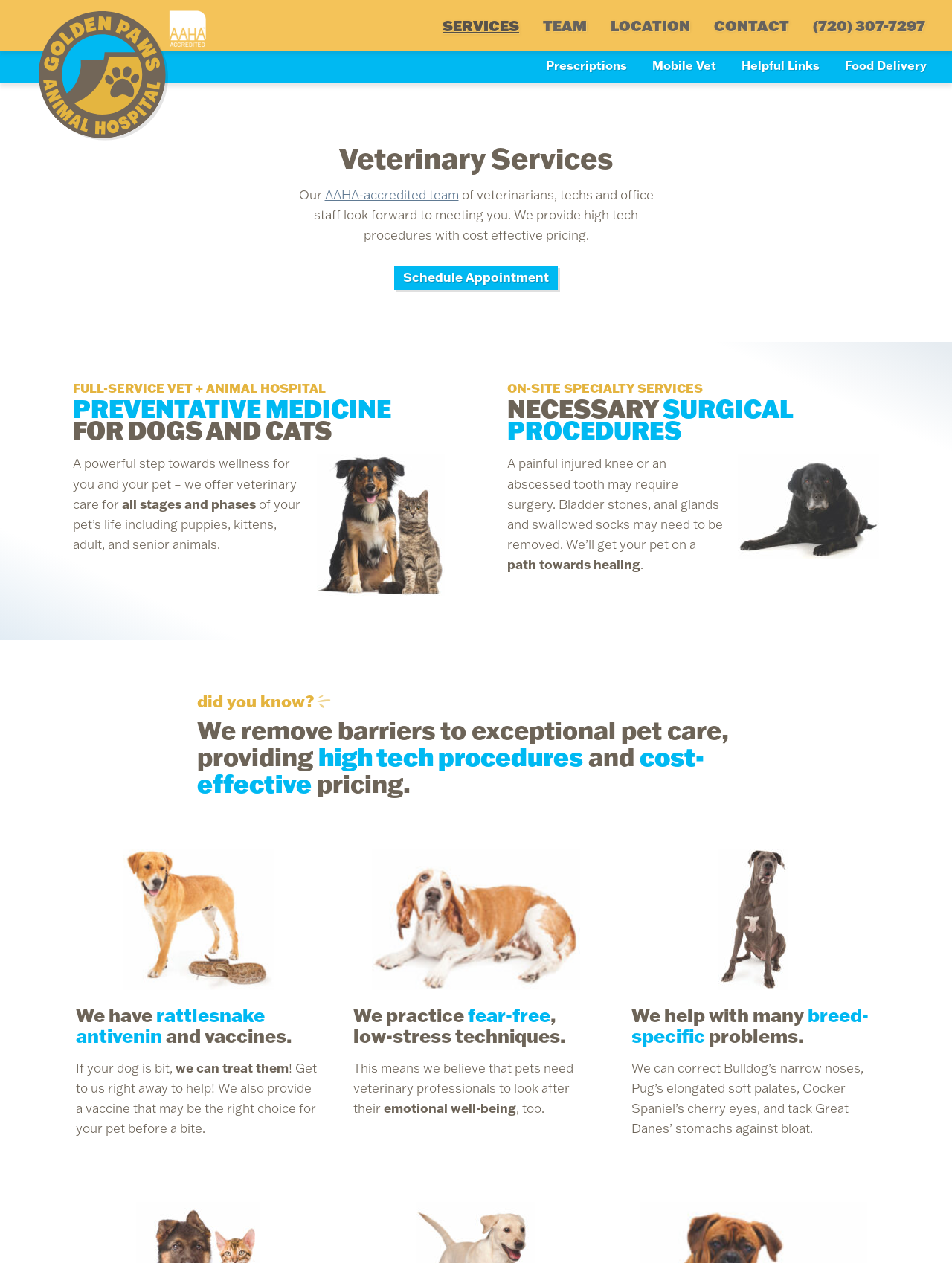Show the bounding box coordinates for the element that needs to be clicked to execute the following instruction: "Visit 'About Us'". Provide the coordinates in the form of four float numbers between 0 and 1, i.e., [left, top, right, bottom].

None